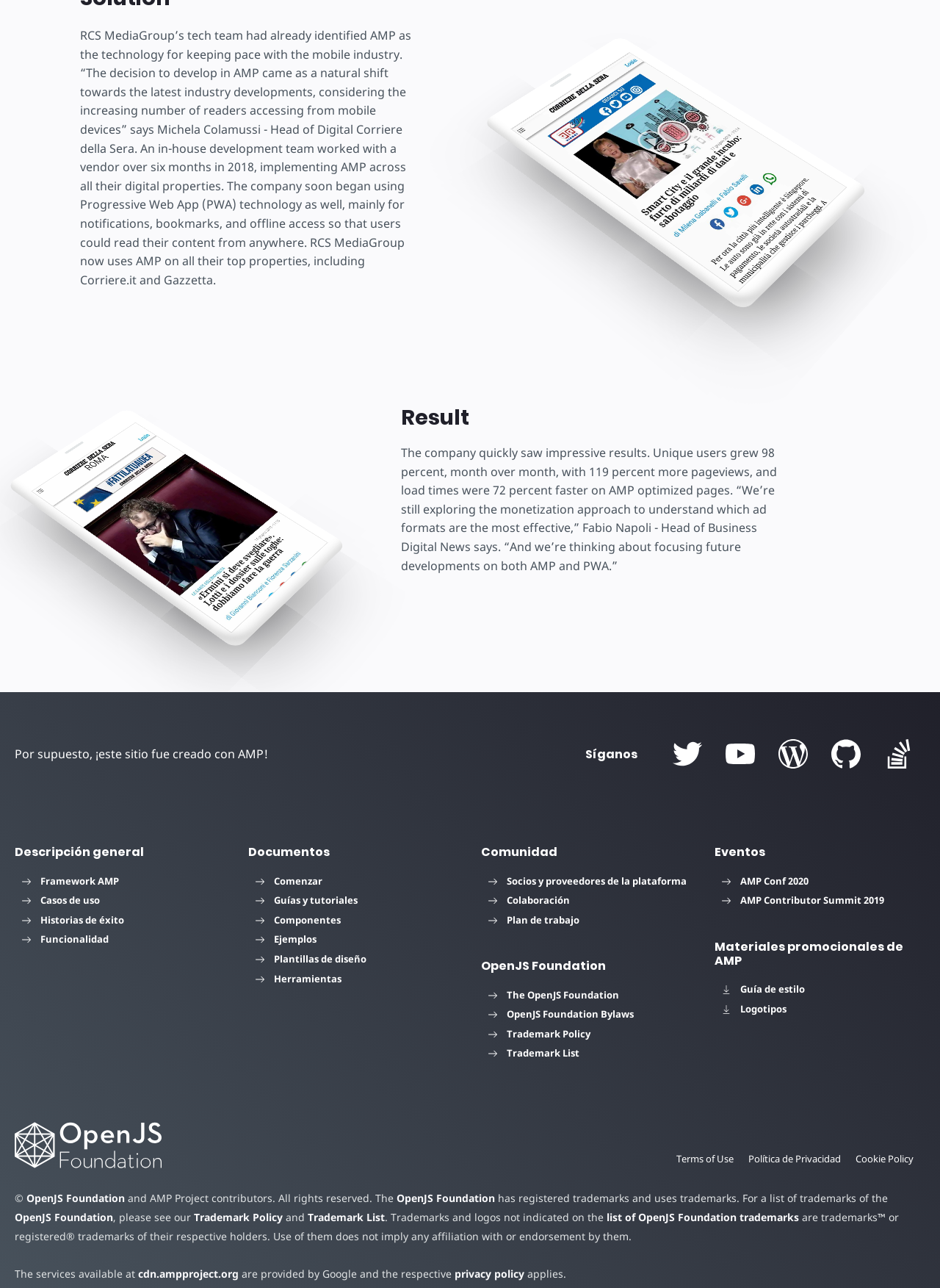What is the name of the company that implemented AMP?
From the image, provide a succinct answer in one word or a short phrase.

RCS MediaGroup